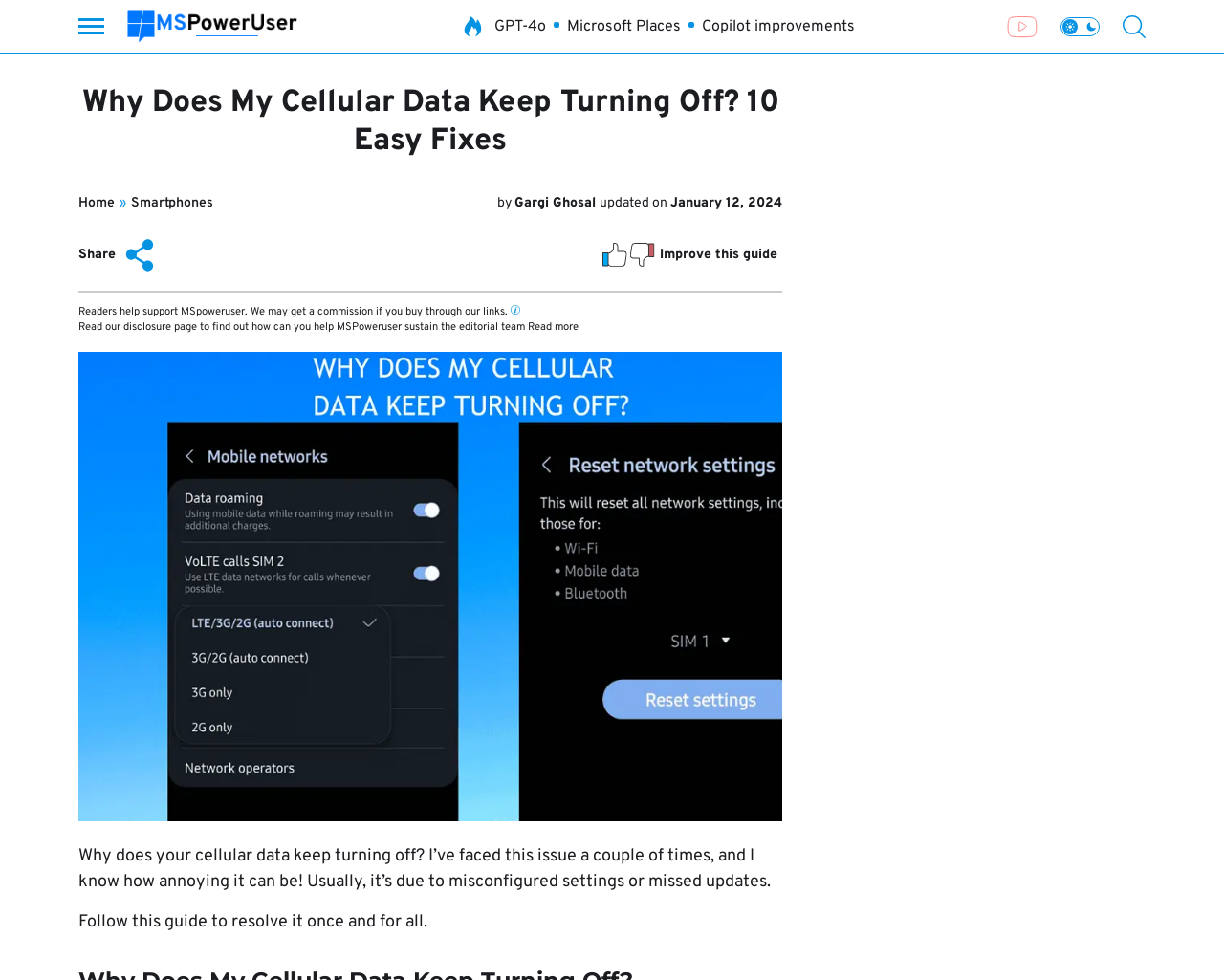What is the date this article was published?
Please look at the screenshot and answer in one word or a short phrase.

January 2, 2024